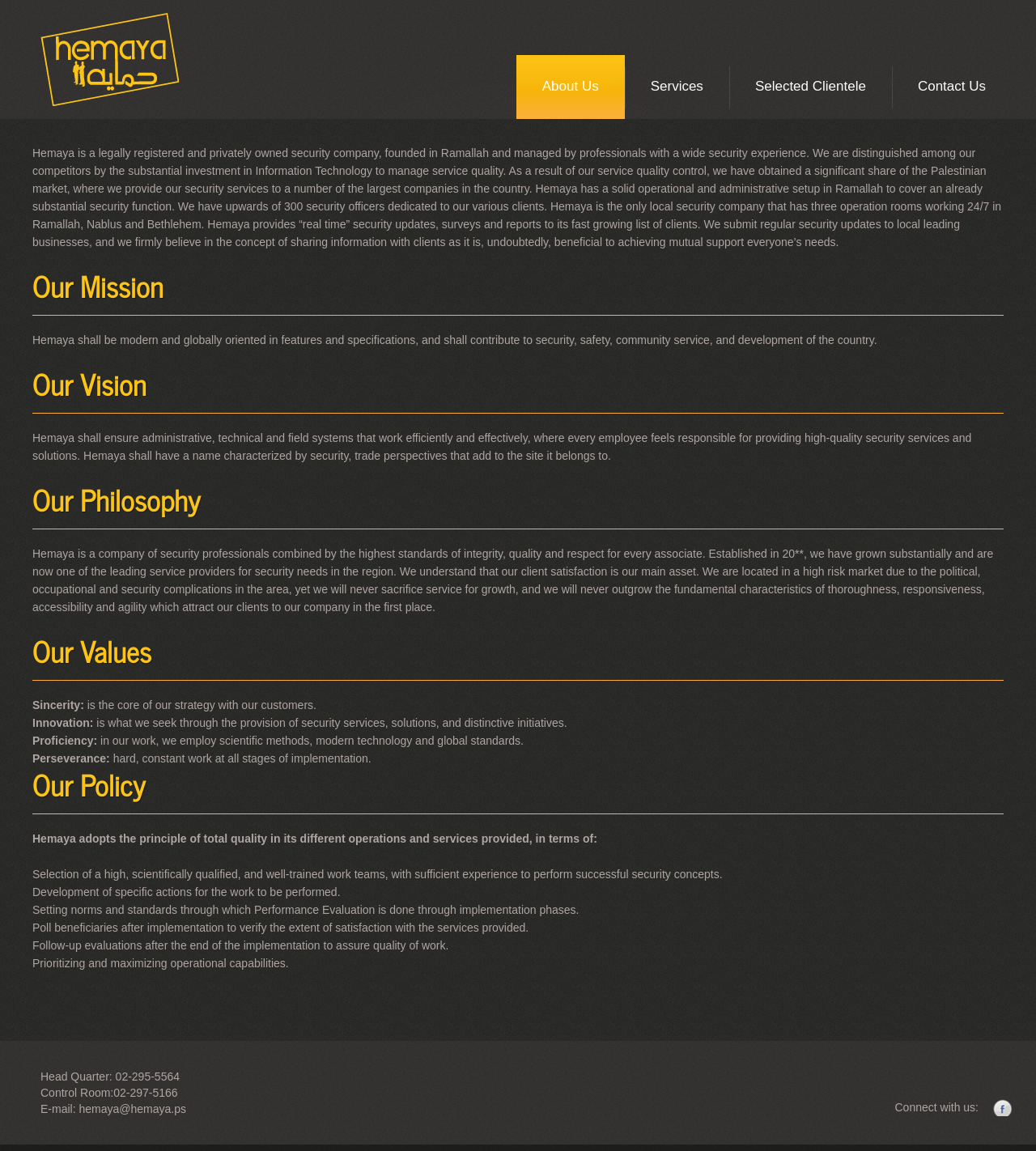Produce a meticulous description of the webpage.

The webpage is the official website of Hemaya, a security company. At the top, there is a navigation menu with five links: "Home", "About Us", "Services", "Selected Clientele", and "Contact Us". Below the navigation menu, there is a brief introduction to Hemaya, describing its history, mission, and services.

The main content of the webpage is divided into several sections, each with a heading. The first section is "Our Mission", which describes Hemaya's goal of providing security and safety services. The second section is "Our Vision", which outlines the company's objectives and values. The third section is "Our Philosophy", which explains Hemaya's approach to security services and its commitment to client satisfaction.

The fourth section is "Our Values", which lists four core values: Sincerity, Innovation, Proficiency, and Perseverance. Each value is accompanied by a brief description. The fifth section is "Our Policy", which outlines Hemaya's quality control measures, including the selection of qualified staff, development of specific actions, and performance evaluation.

At the bottom of the webpage, there is a section titled "Connect with us:", which provides links to Hemaya's social media profiles, including Facebook. There is also contact information, including phone numbers and an email address.